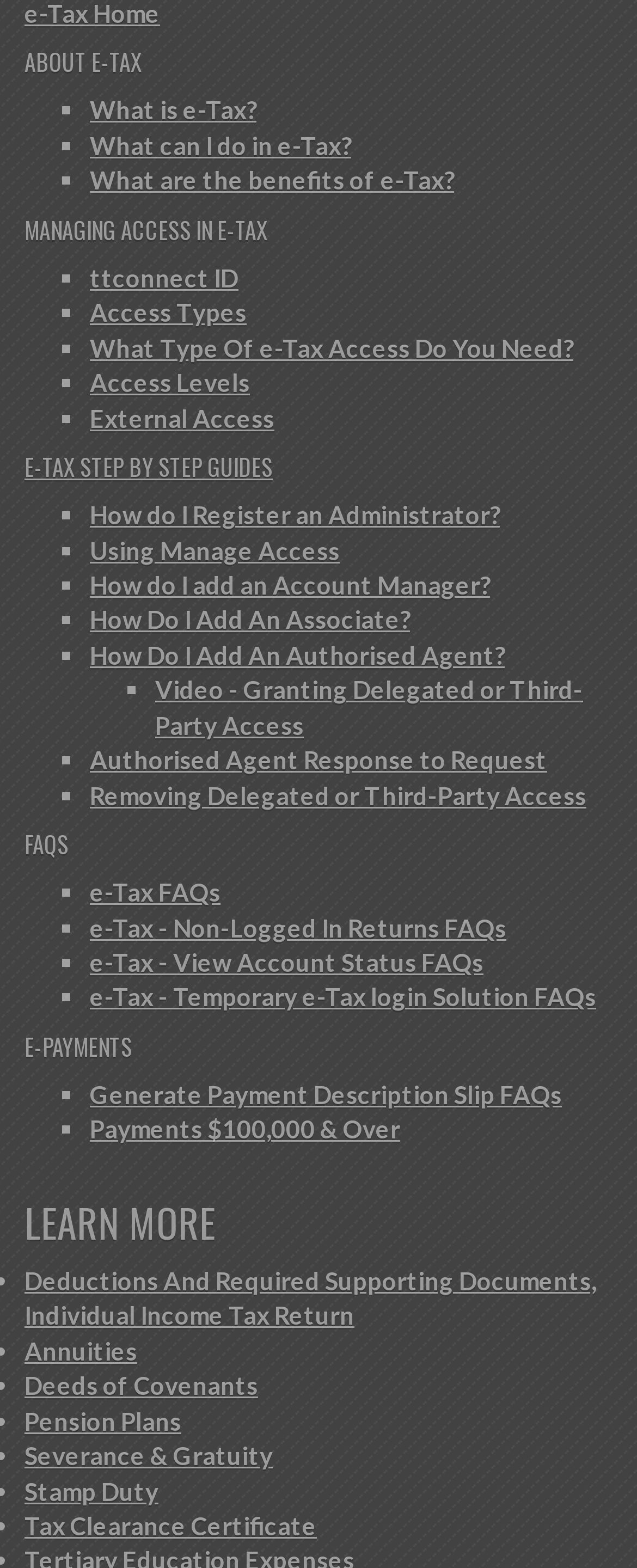What type of FAQs are available on the webpage?
Using the visual information, reply with a single word or short phrase.

e-Tax, e-Tax Non-Logged In Returns, e-Tax View Account Status